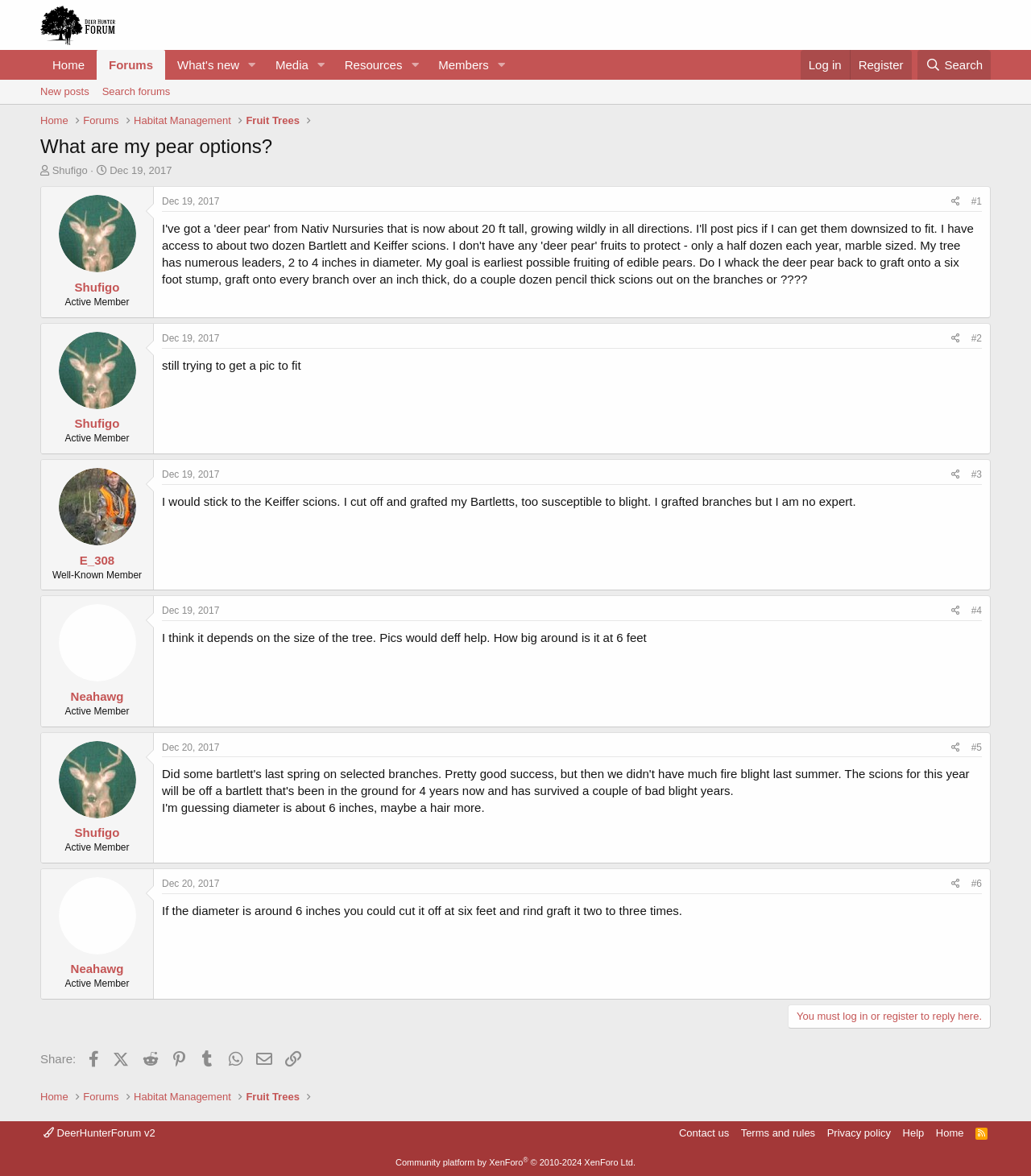Identify the bounding box for the given UI element using the description provided. Coordinates should be in the format (top-left x, top-left y, bottom-right x, bottom-right y) and must be between 0 and 1. Here is the description: Dec 19, 2017

[0.157, 0.399, 0.213, 0.408]